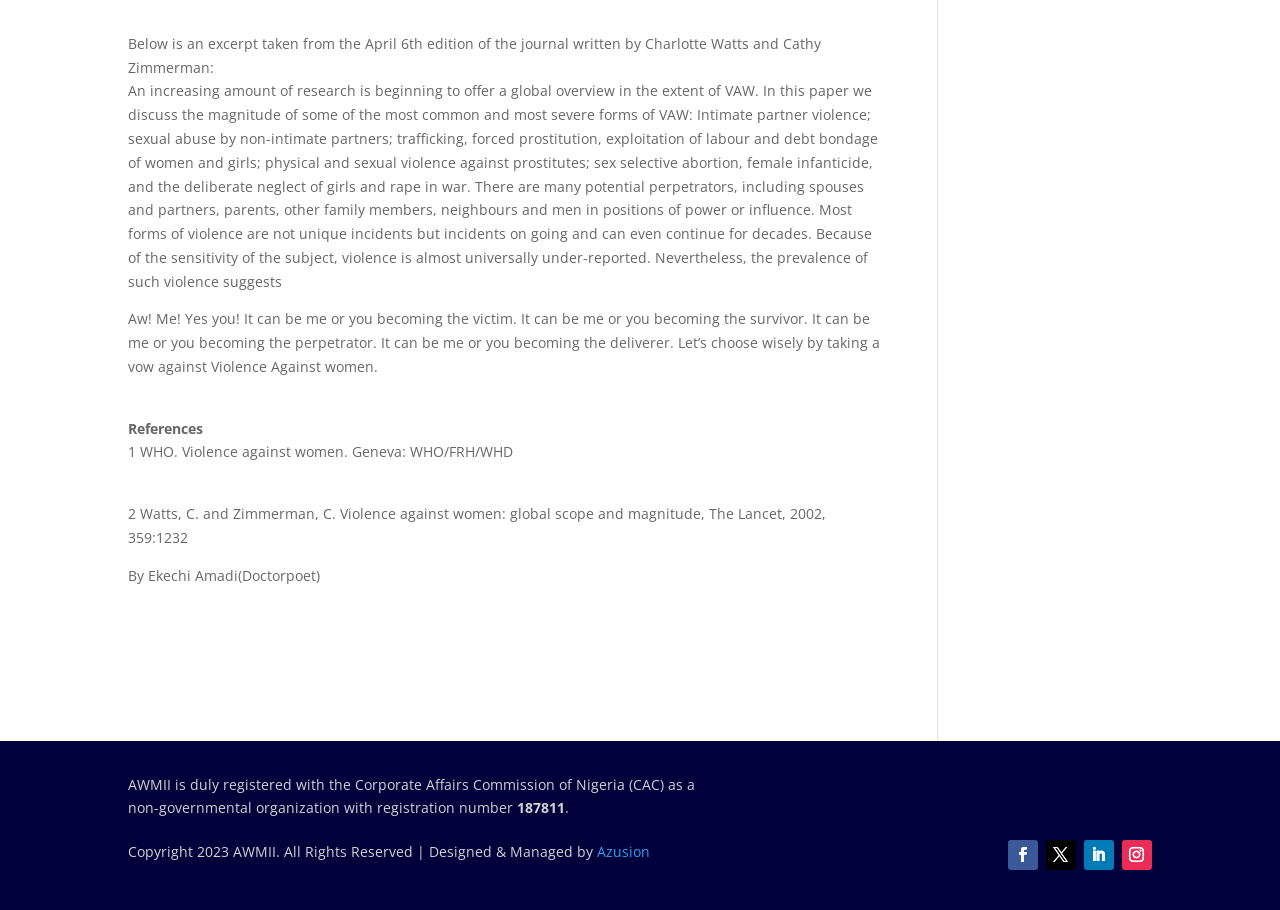Provide the bounding box coordinates, formatted as (top-left x, top-left y, bottom-right x, bottom-right y), with all values being floating point numbers between 0 and 1. Identify the bounding box of the UI element that matches the description: Azusion

[0.466, 0.926, 0.508, 0.946]